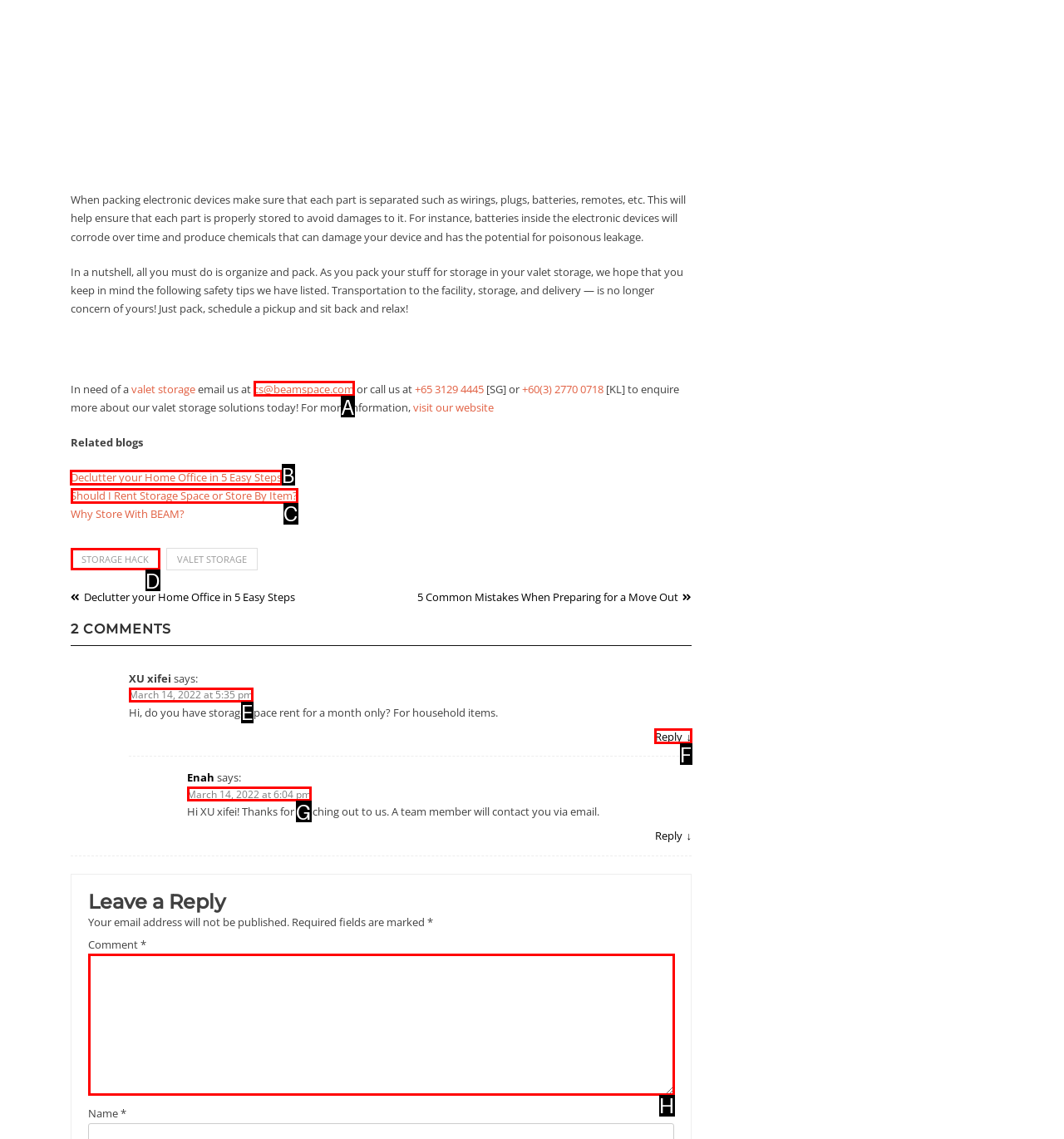Select the proper UI element to click in order to perform the following task: Visit the 'Declutter your Home Office in 5 Easy Steps' blog. Indicate your choice with the letter of the appropriate option.

B